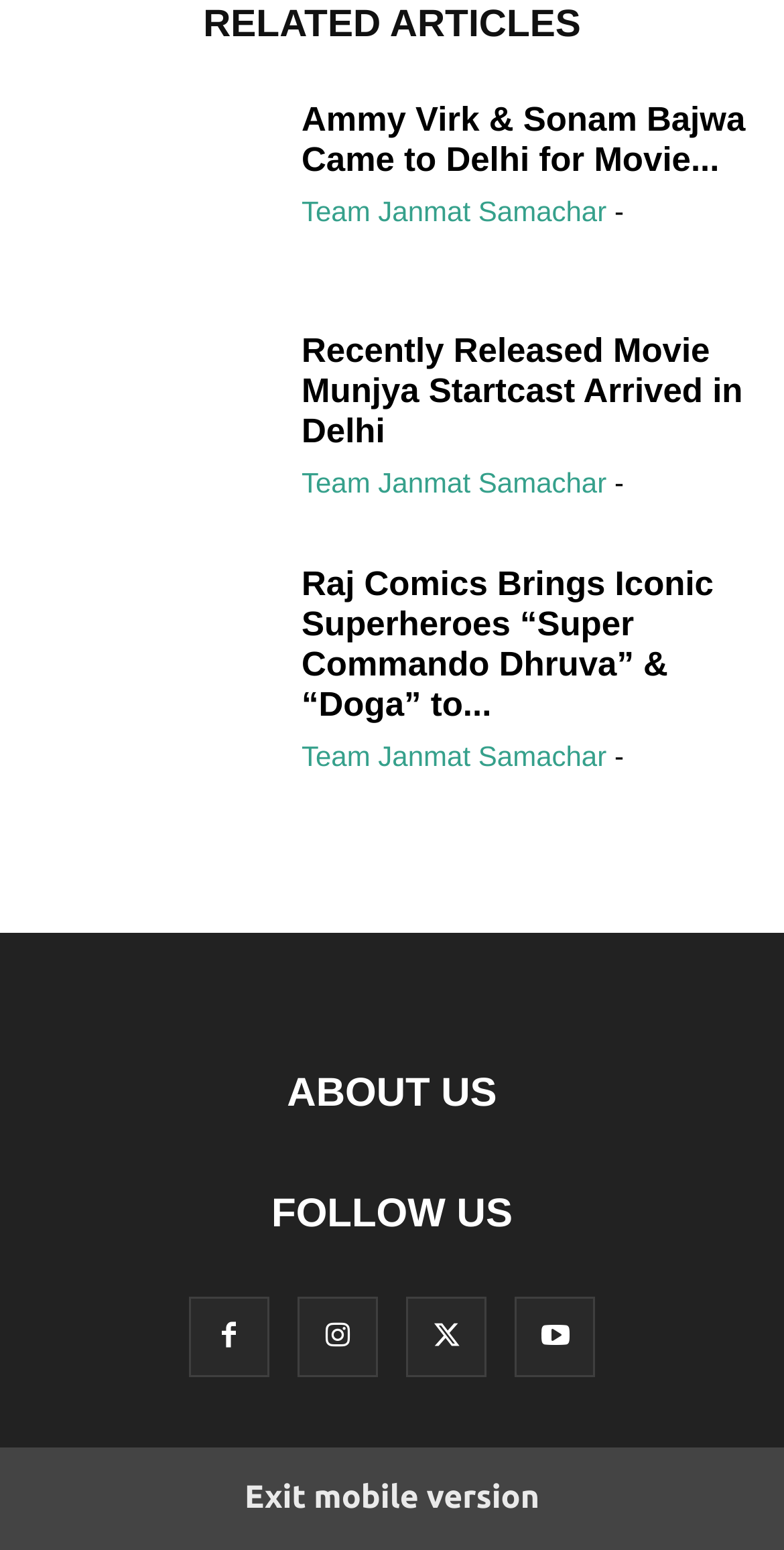Show the bounding box coordinates for the element that needs to be clicked to execute the following instruction: "Learn more about Raj Comics' superheroes". Provide the coordinates in the form of four float numbers between 0 and 1, i.e., [left, top, right, bottom].

[0.038, 0.365, 0.346, 0.481]